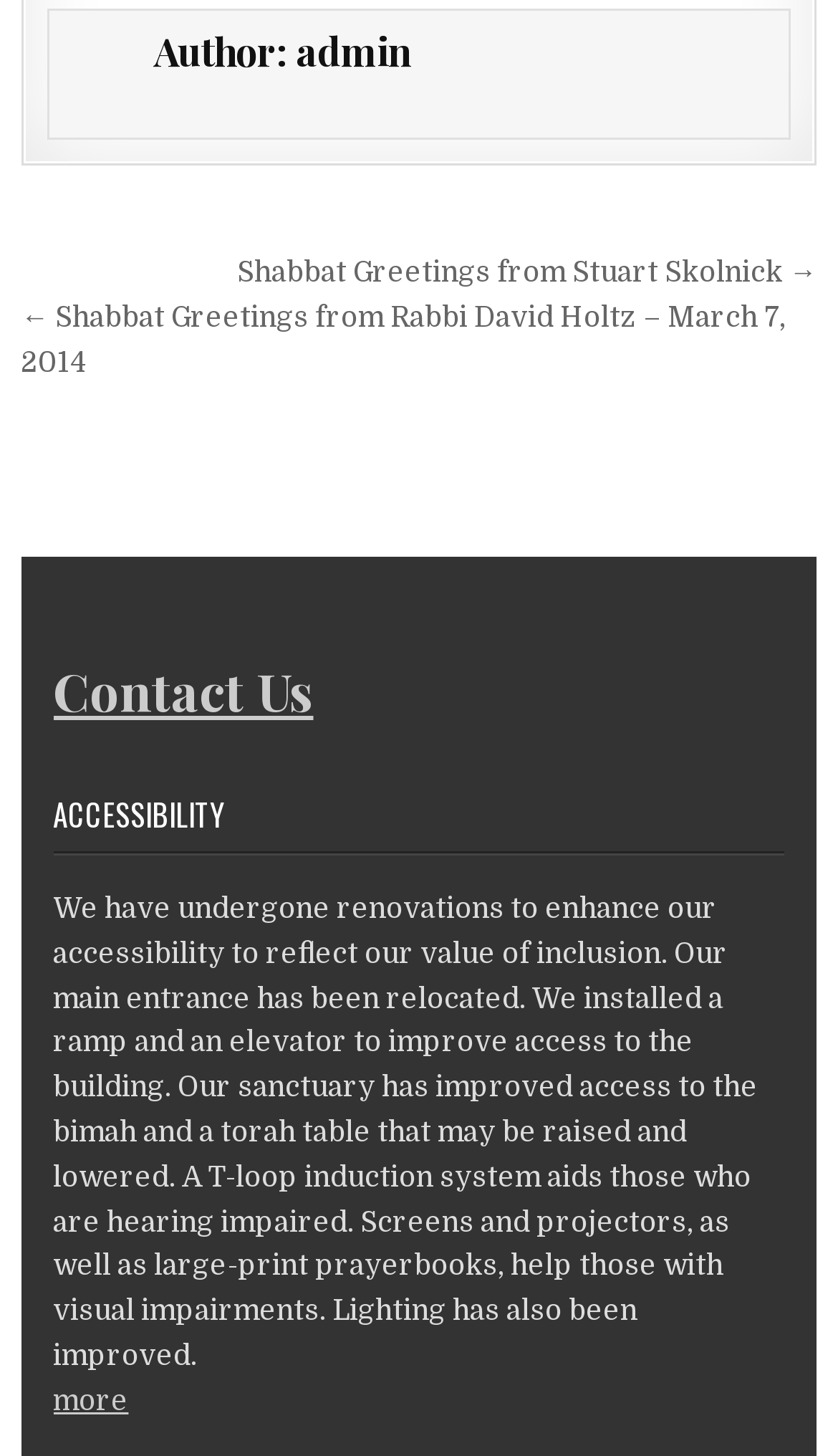Provide a brief response in the form of a single word or phrase:
How can one contact the webpage owner?

via Contact Us link